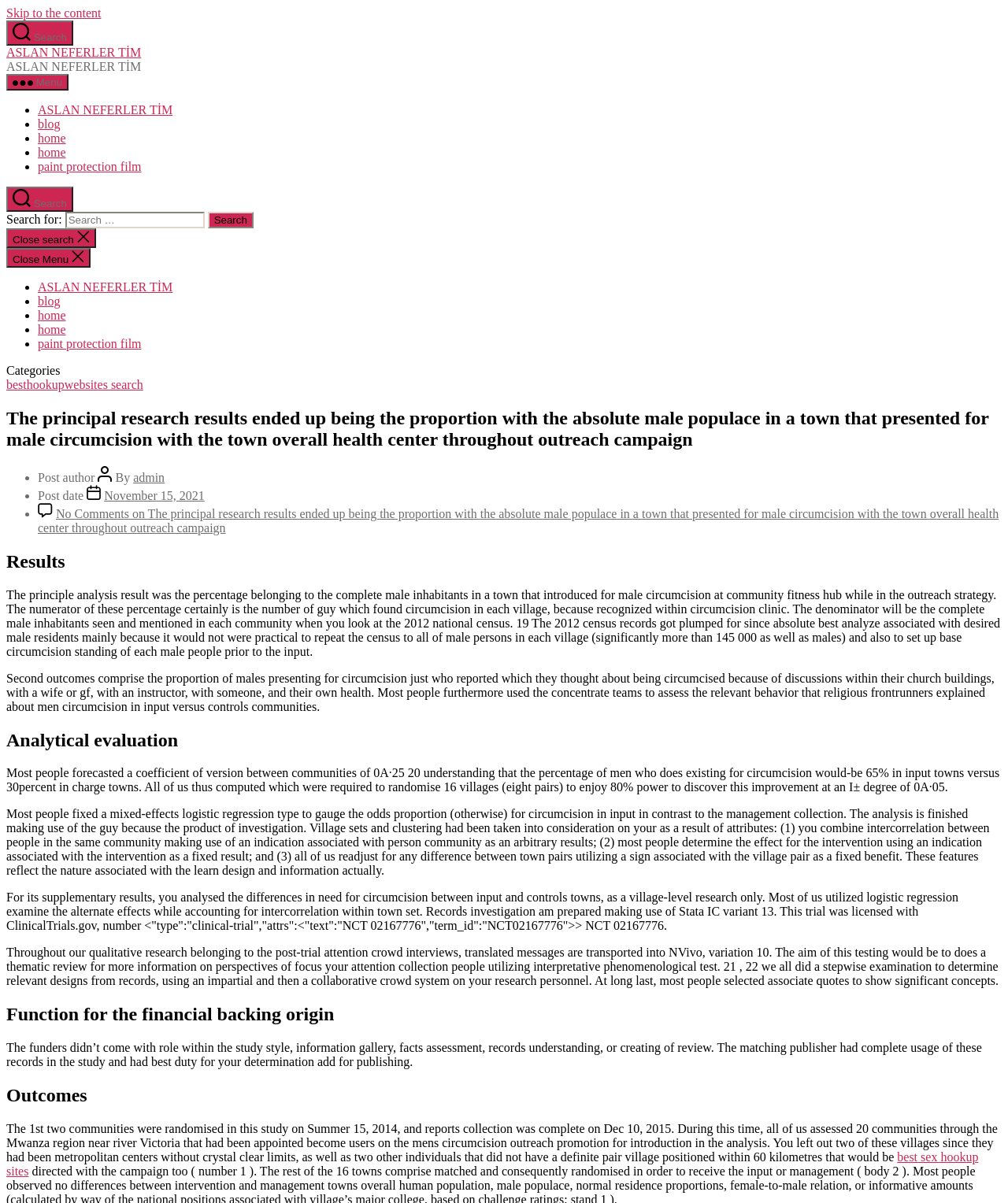Determine the bounding box coordinates of the section to be clicked to follow the instruction: "Click the 'Close search' button". The coordinates should be given as four float numbers between 0 and 1, formatted as [left, top, right, bottom].

[0.006, 0.19, 0.095, 0.206]